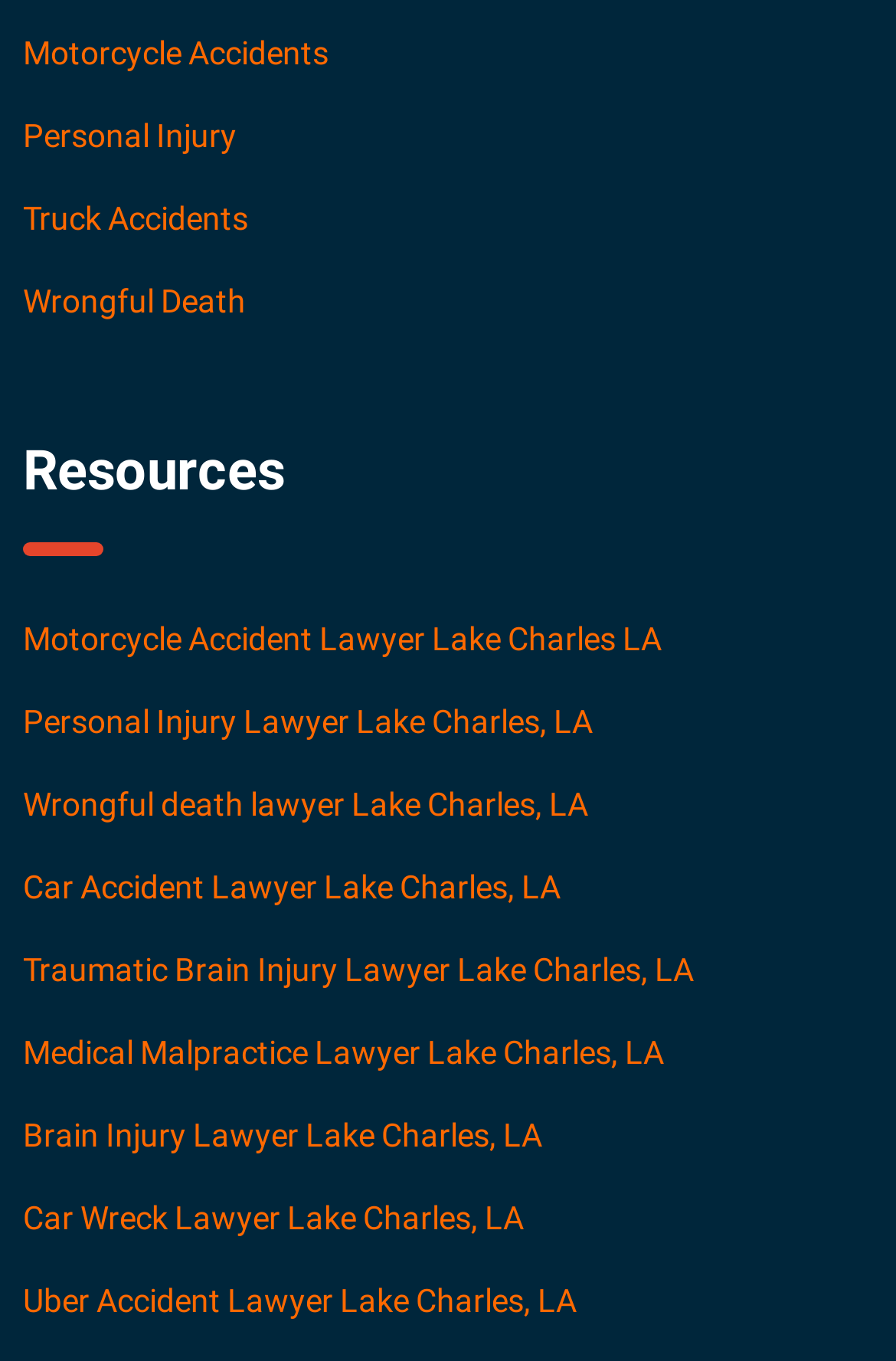Please give a one-word or short phrase response to the following question: 
What is the topic of the webpage?

Legal Services